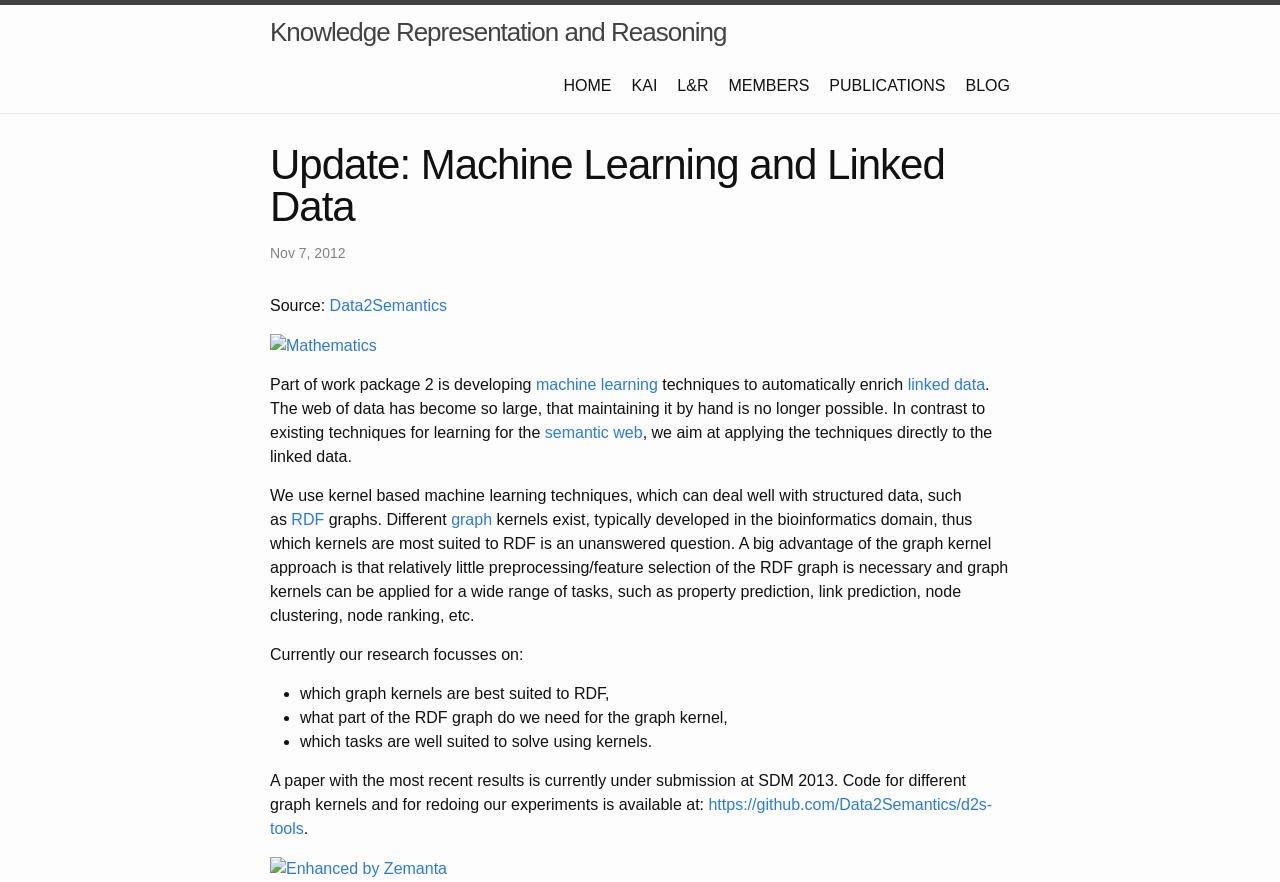Reply to the question with a single word or phrase:
What is the focus of the research?

machine learning and linked data